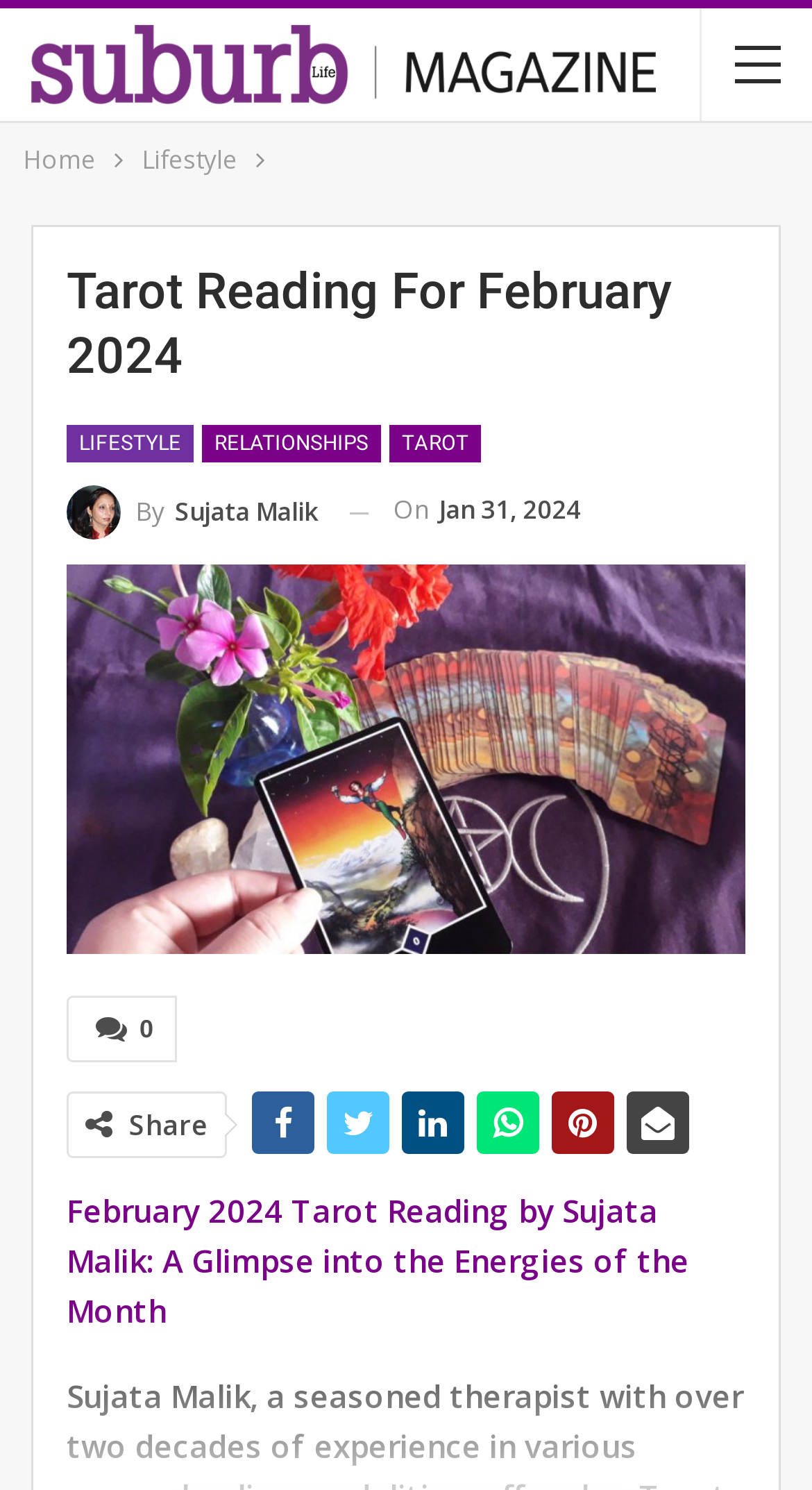Determine the bounding box coordinates for the area that should be clicked to carry out the following instruction: "go to home page".

[0.028, 0.092, 0.118, 0.123]